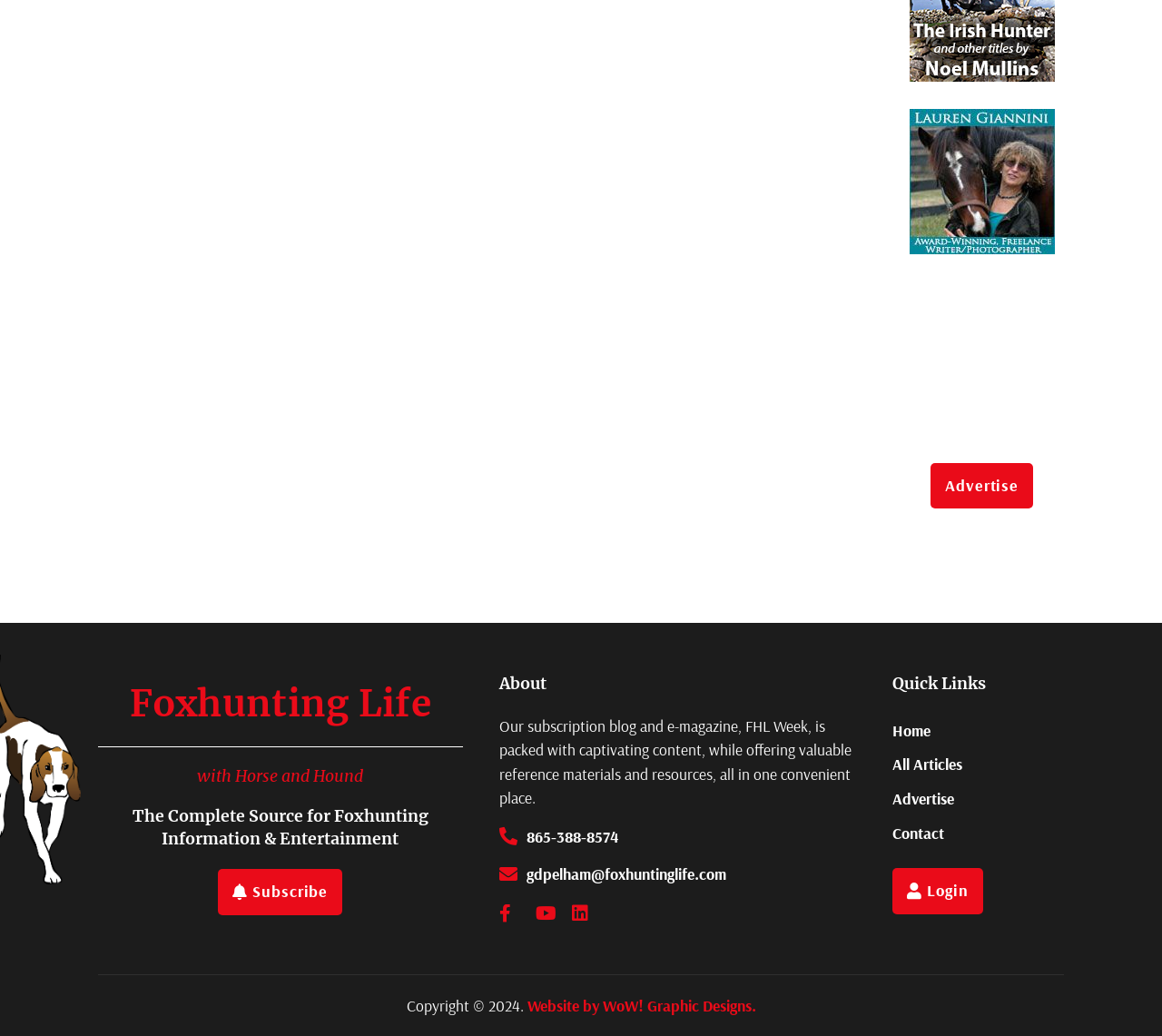Who designed the website?
Please use the image to provide a one-word or short phrase answer.

WoW! Graphic Designs